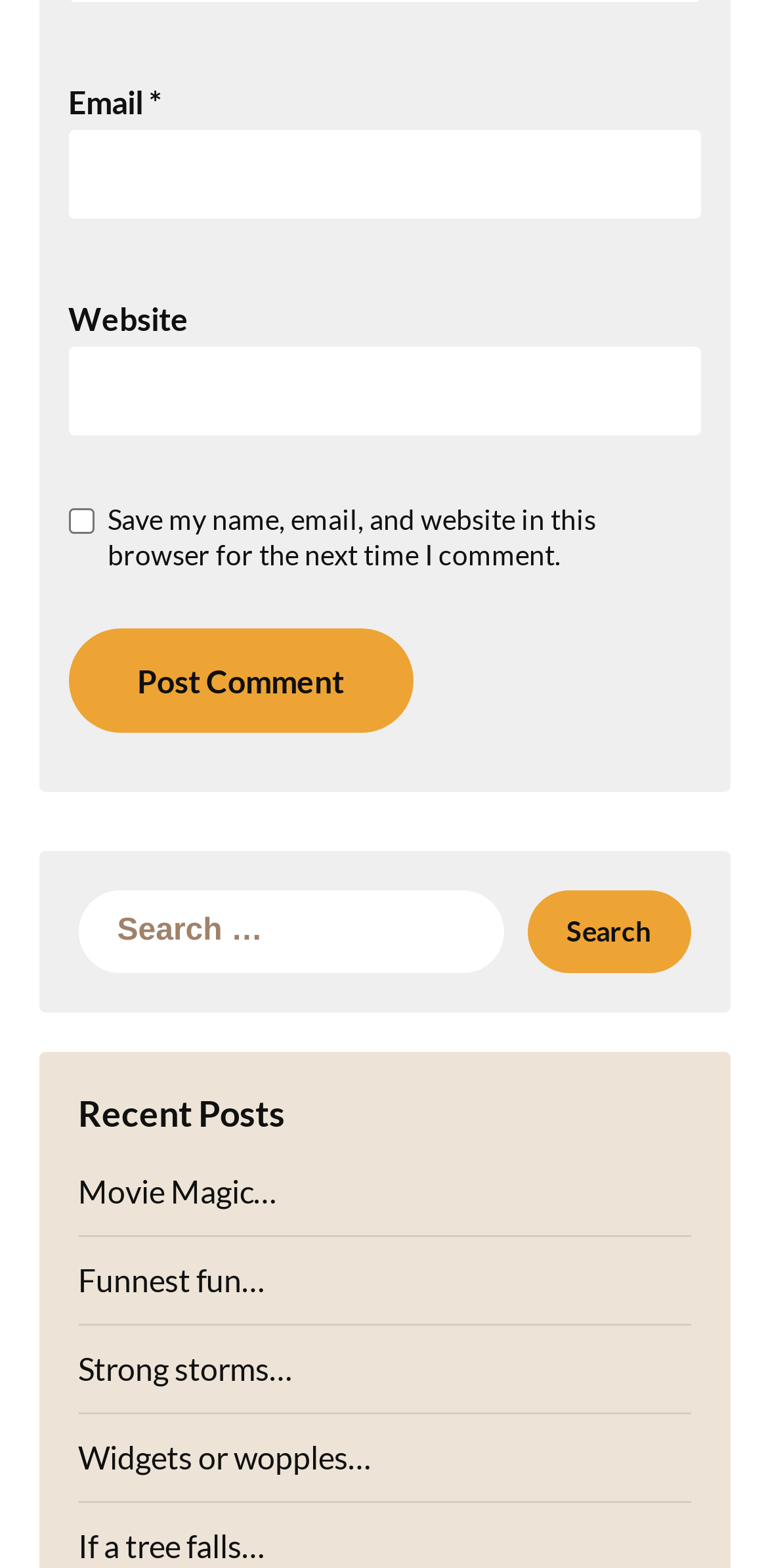Find the bounding box coordinates for the area that must be clicked to perform this action: "Check the 'Save my name, email, and website in this browser for the next time I comment.' checkbox".

[0.088, 0.324, 0.122, 0.34]